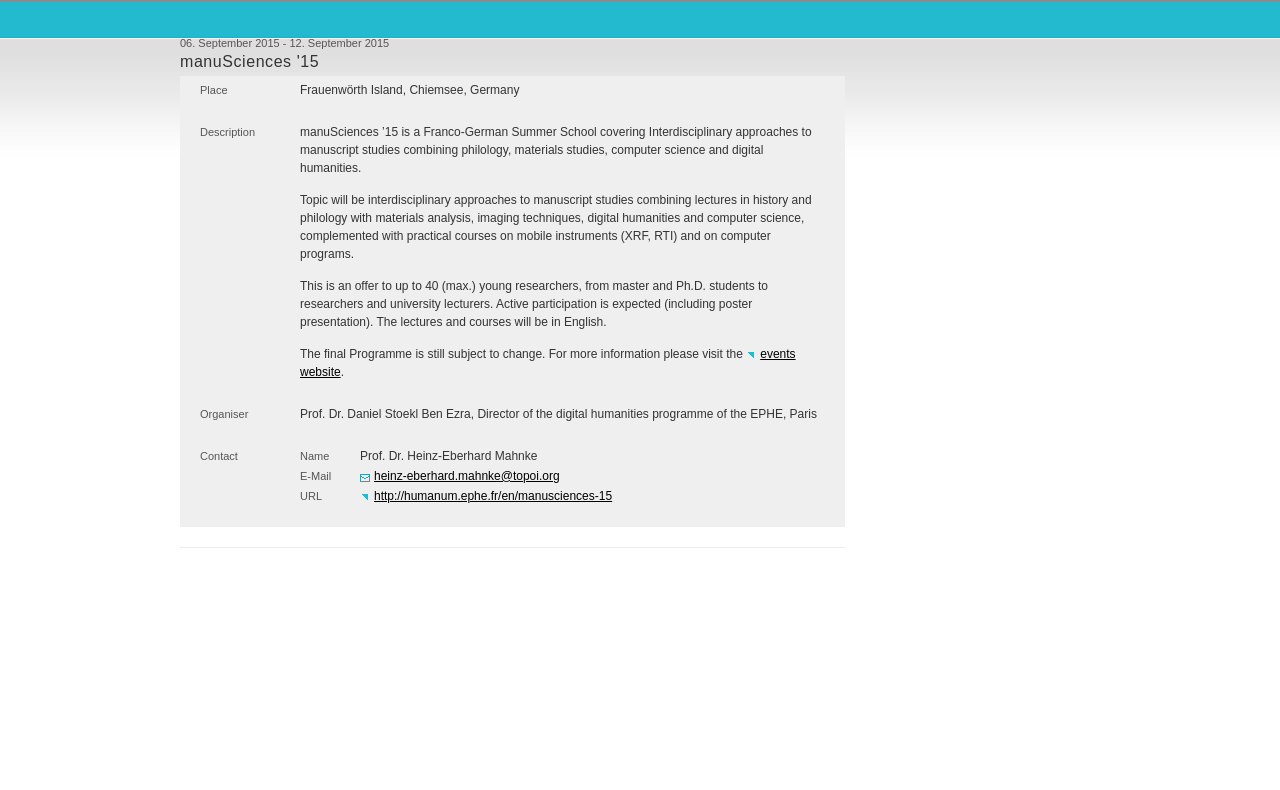Respond concisely with one word or phrase to the following query:
What is the date of the event?

06. September 2015 - 12. September 2015